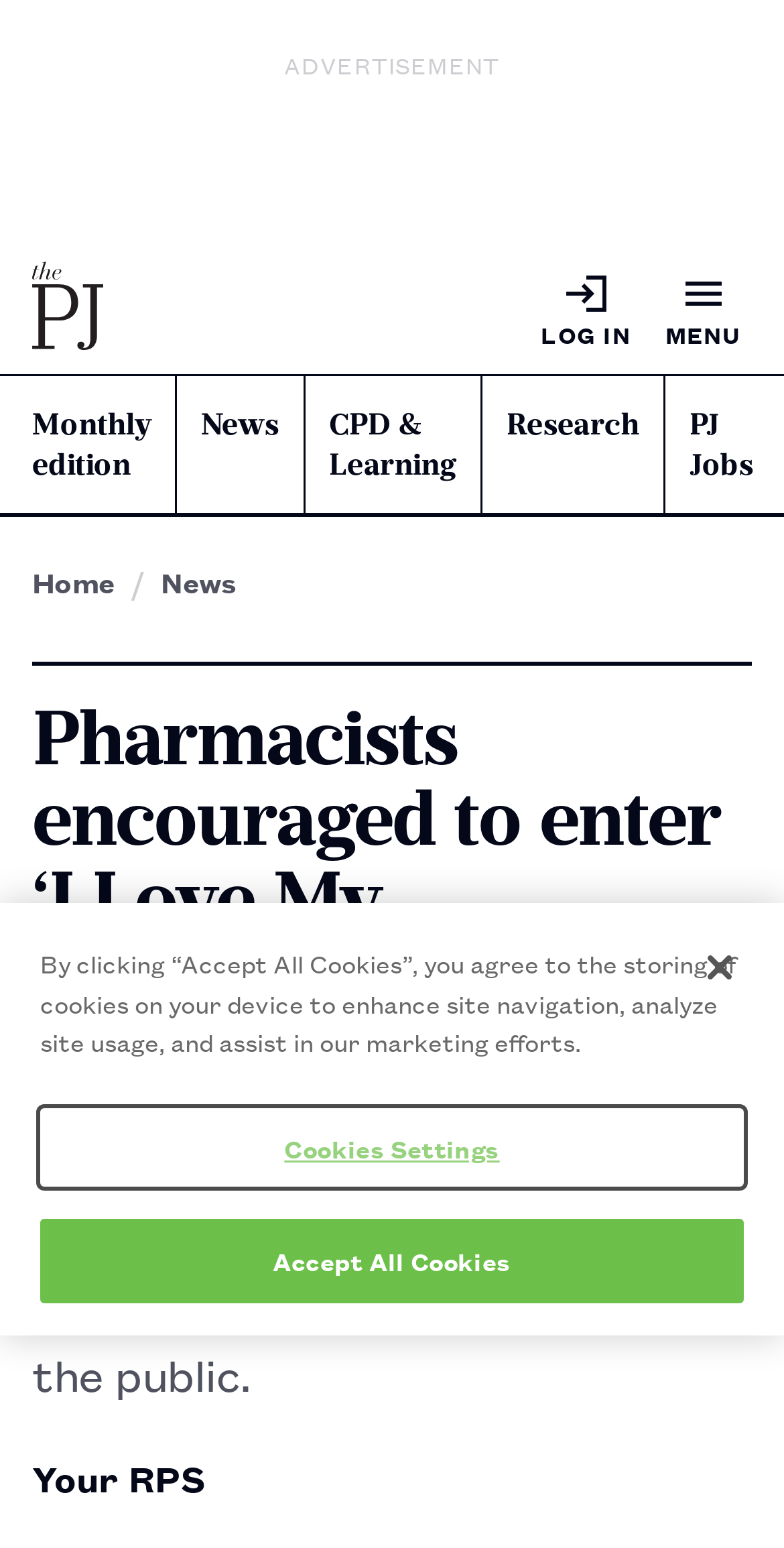Locate the bounding box coordinates of the element to click to perform the following action: 'Log in'. The coordinates should be given as four float values between 0 and 1, in the form of [left, top, right, bottom].

[0.68, 0.169, 0.815, 0.231]